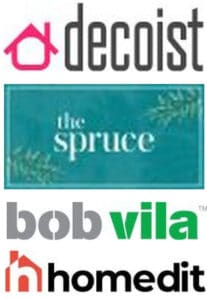Please answer the following question using a single word or phrase: 
What is the purpose of the brands in the image?

To elevate living spaces